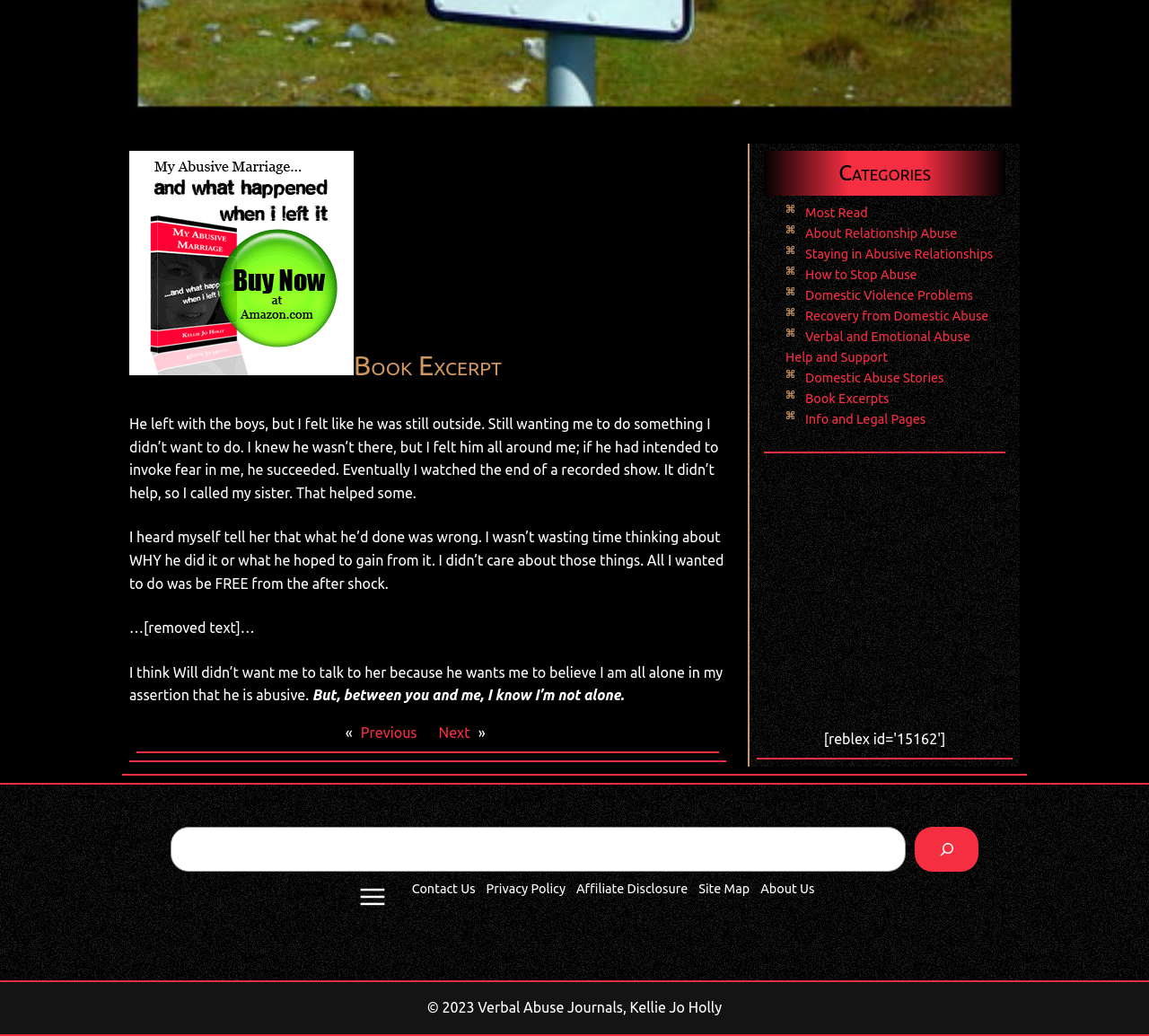What is the purpose of the 'Previous' and 'Next' links?
Look at the image and provide a short answer using one word or a phrase.

To navigate book excerpts